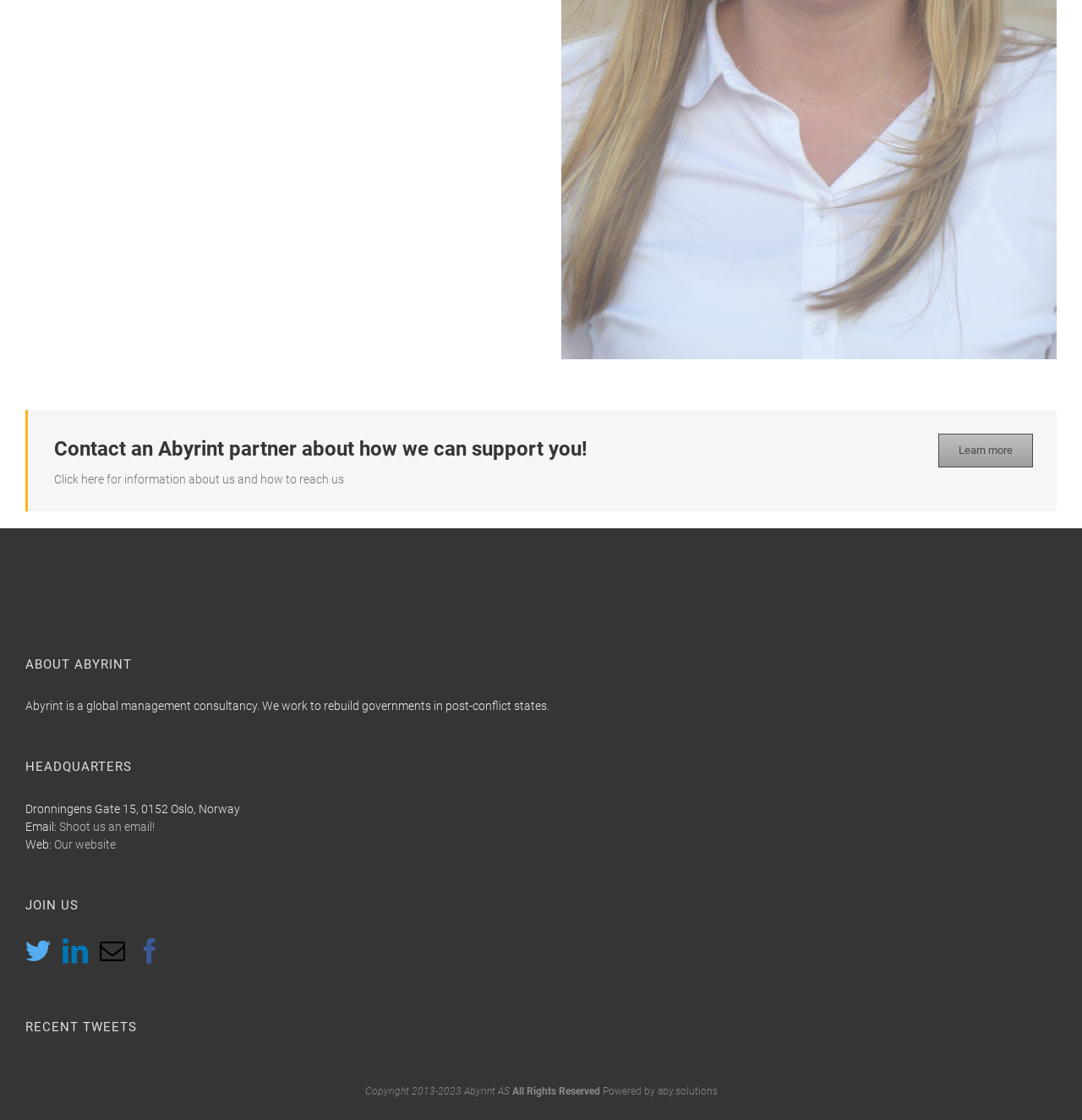From the webpage screenshot, predict the bounding box of the UI element that matches this description: "aria-label="Facebook"".

[0.127, 0.838, 0.15, 0.861]